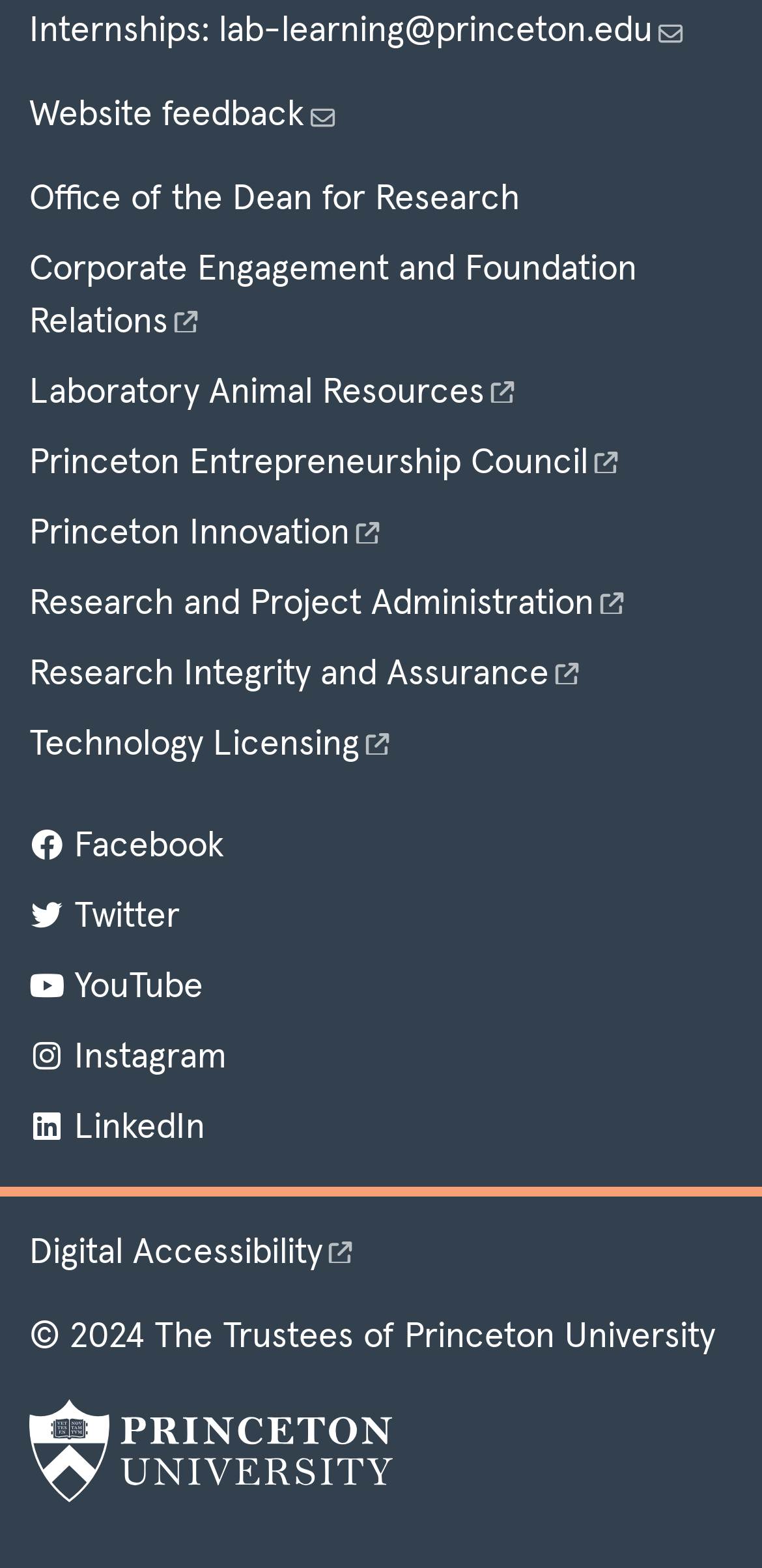Please determine the bounding box coordinates of the element's region to click for the following instruction: "View privacy and terms".

None